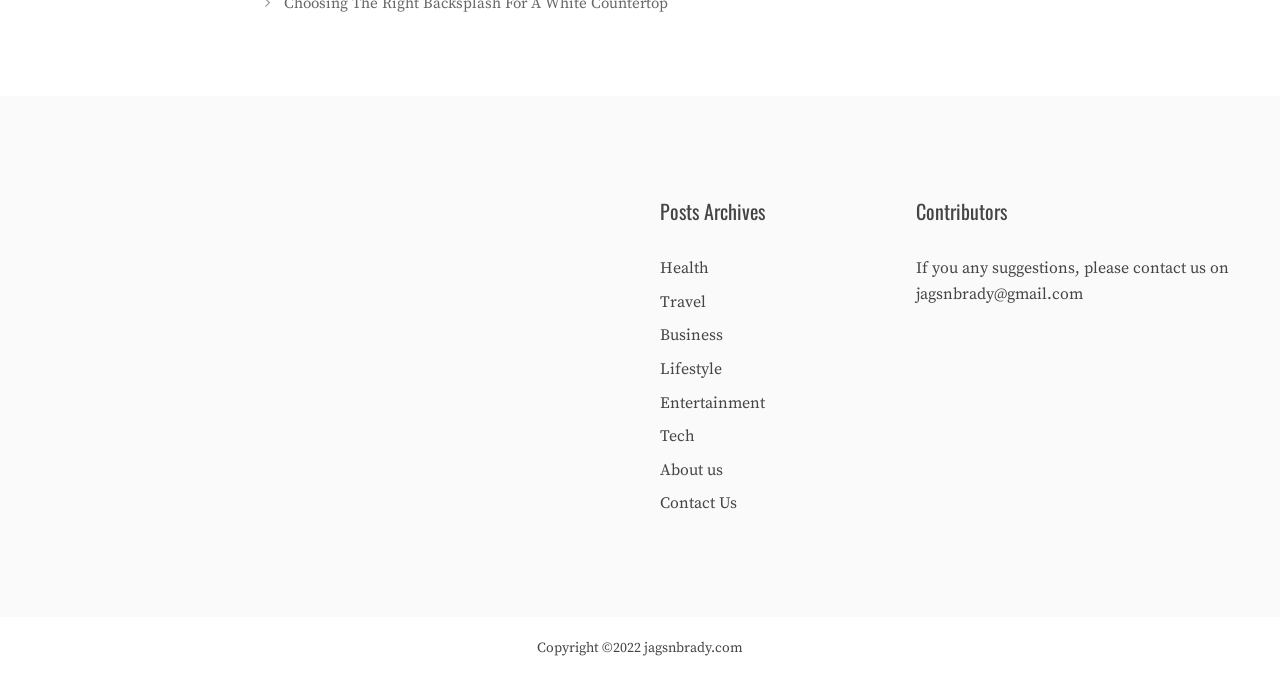What categories are available on the website?
Respond with a short answer, either a single word or a phrase, based on the image.

Health, Travel, etc.